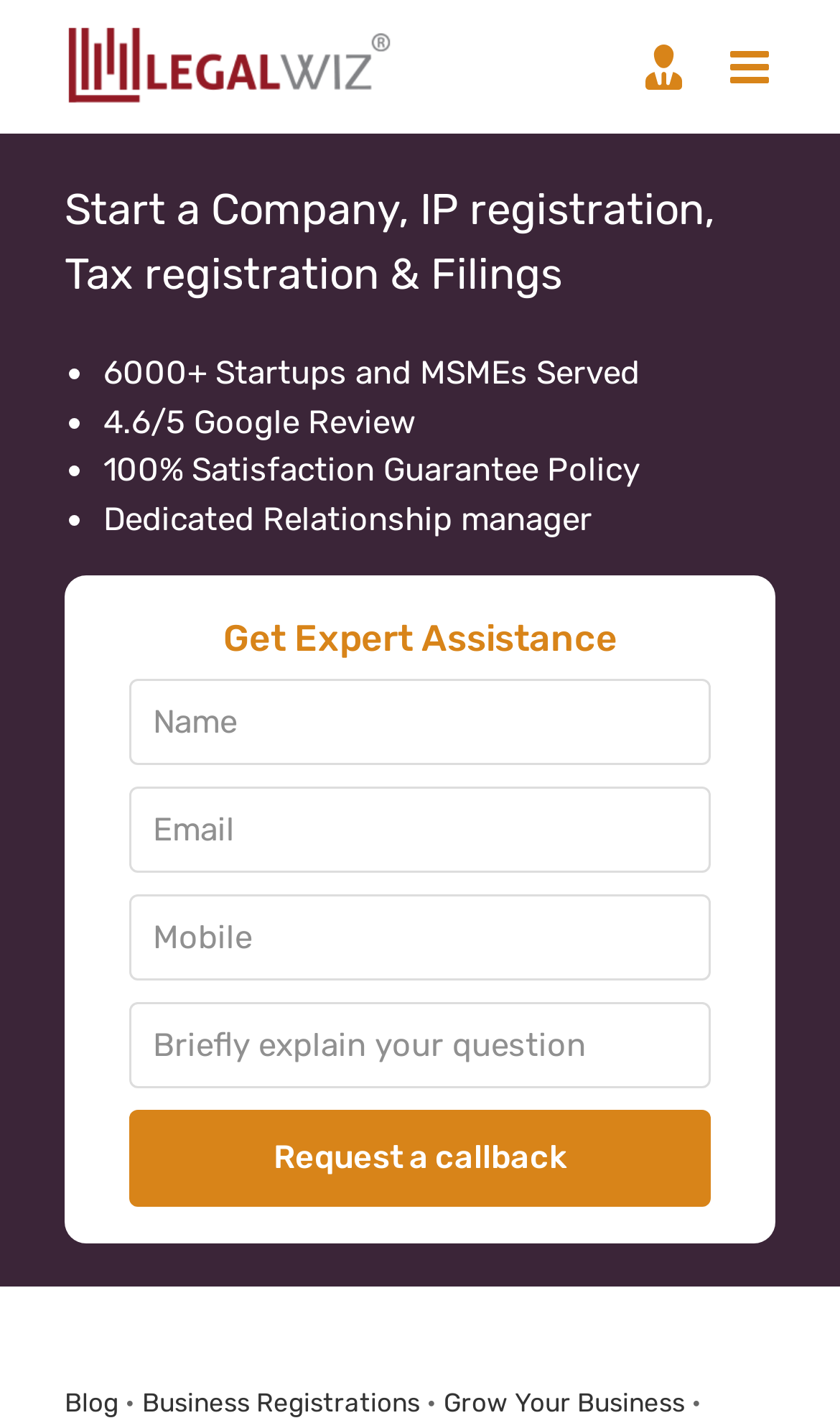Determine the main text heading of the webpage and provide its content.

How to Know When a Business Idea is Worth Pursuing